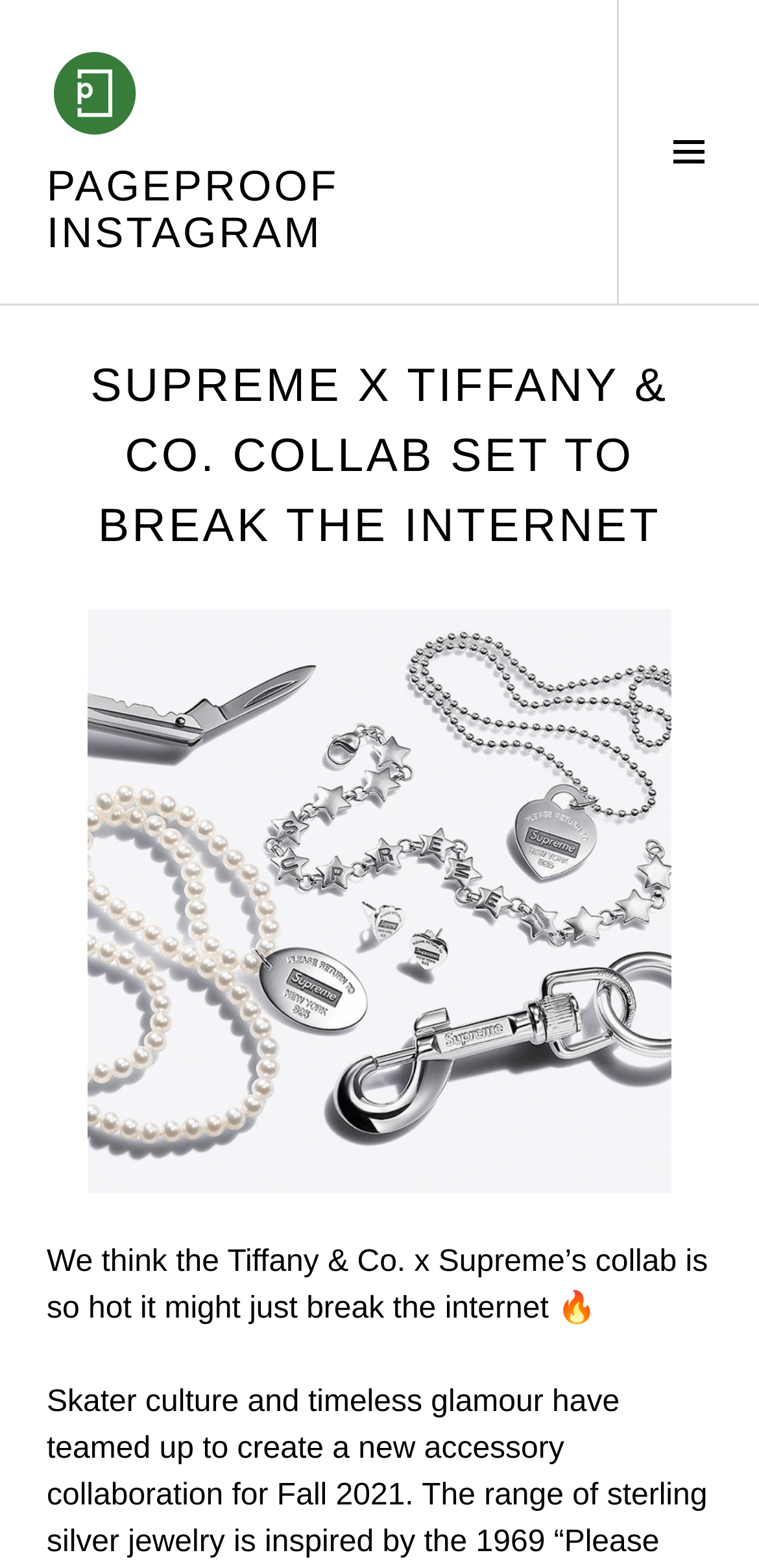Use a single word or phrase to answer the question: 
What is the number of pieces in the collection?

Seven